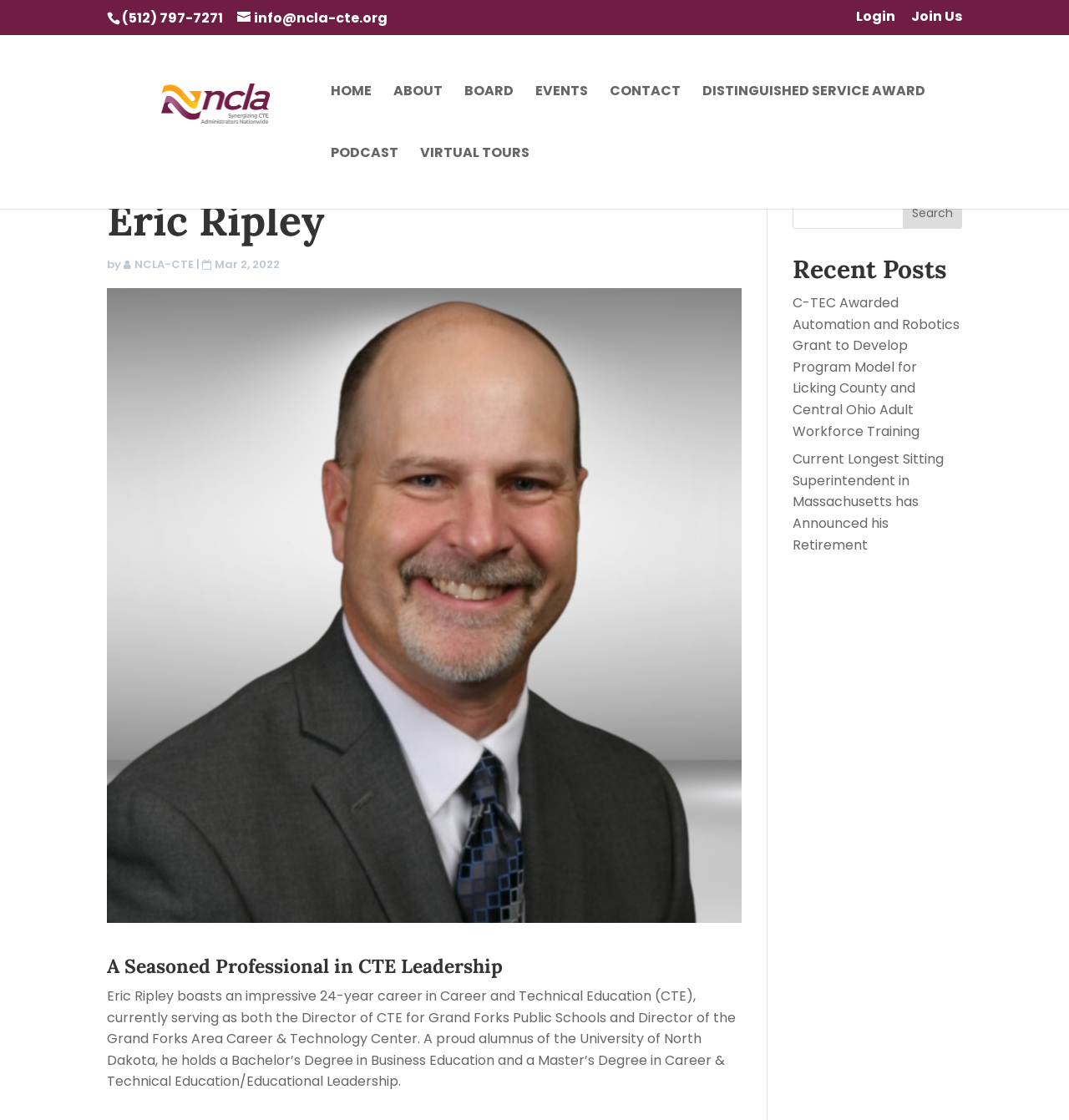Please examine the image and answer the question with a detailed explanation:
What is the name of the organization?

The name of the organization is NCLA, which is mentioned in the top navigation bar and also has a logo image with the text 'NCLA'.